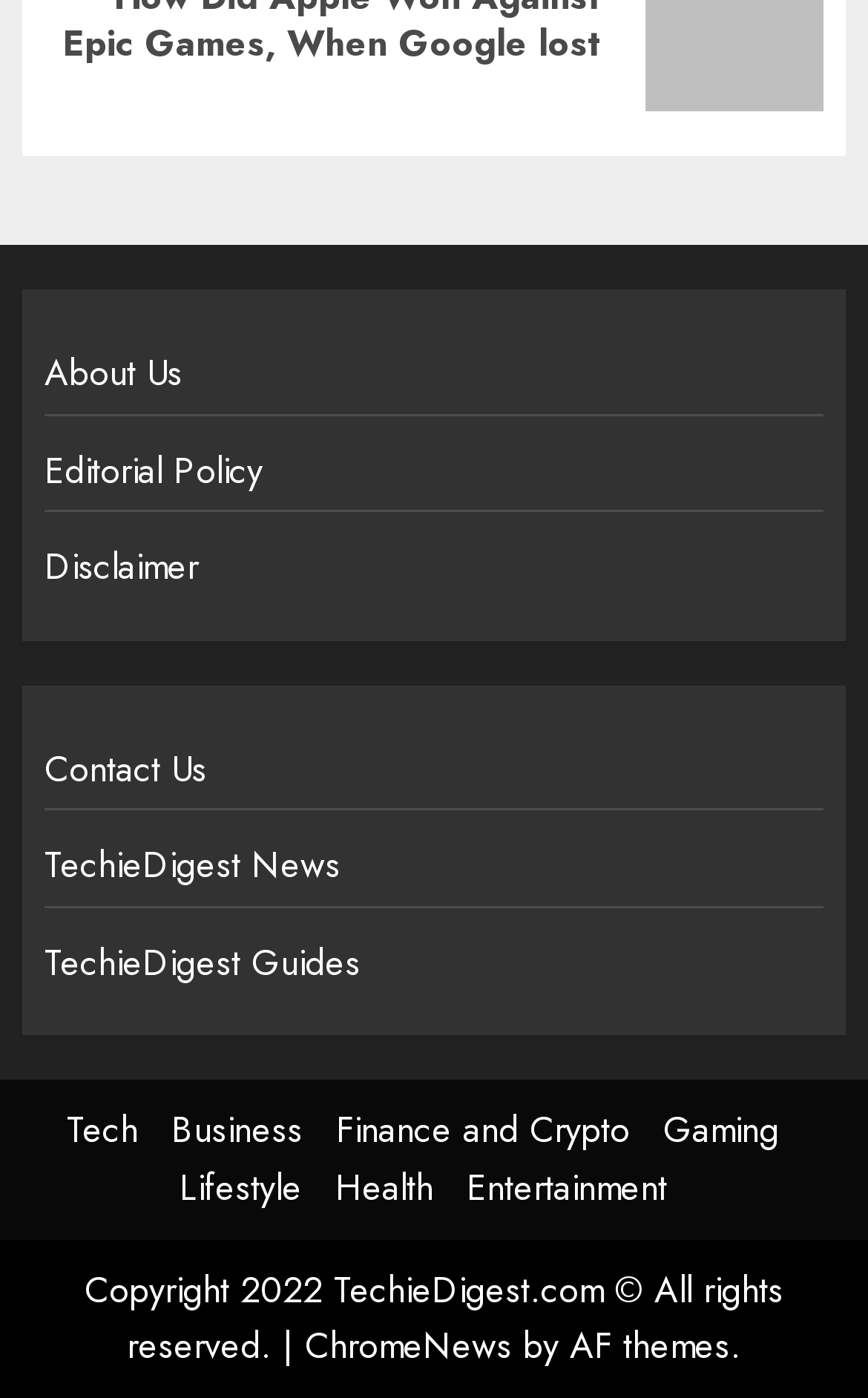What is the theme of the website provided by?
Please ensure your answer to the question is detailed and covers all necessary aspects.

The theme of the website is provided by AF themes, as stated in the footer section of the webpage.